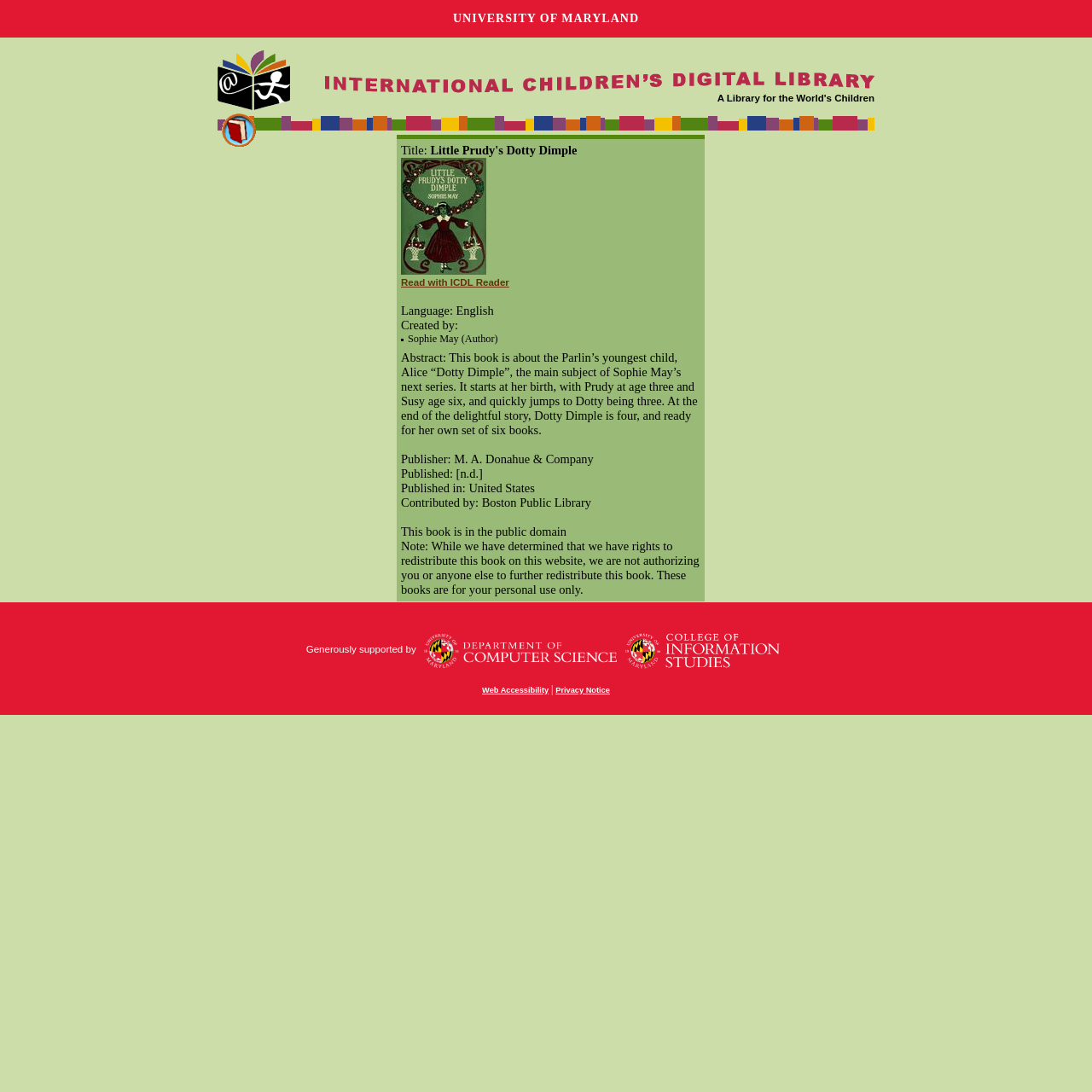What is the title of the book?
Please respond to the question with a detailed and thorough explanation.

The title of the book can be found in the link element with the text 'Read Little Prudy' which is located below the 'Title:' label.